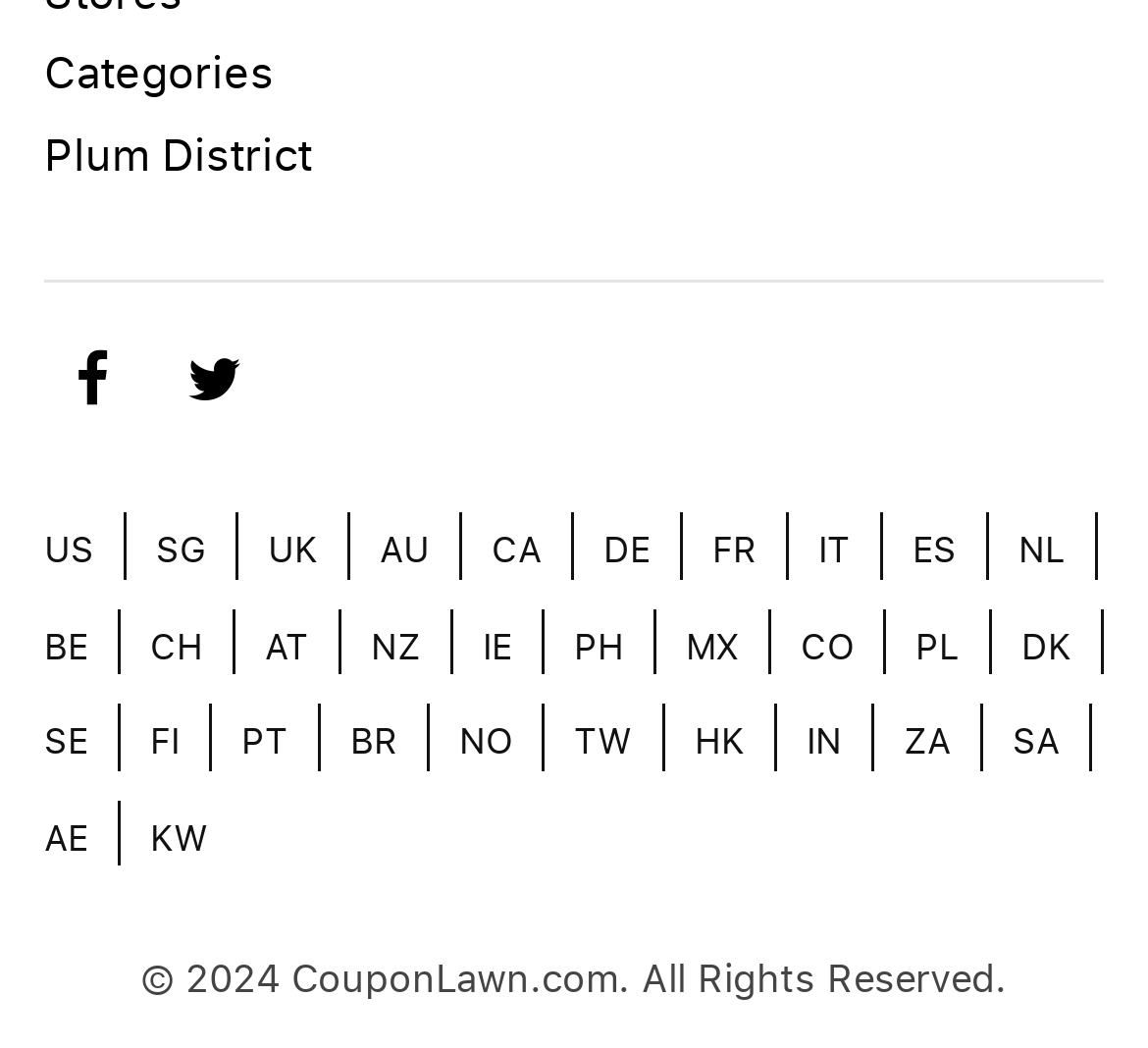Using the webpage screenshot, find the UI element described by Plum District. Provide the bounding box coordinates in the format (top-left x, top-left y, bottom-right x, bottom-right y), ensuring all values are floating point numbers between 0 and 1.

[0.038, 0.117, 0.272, 0.173]